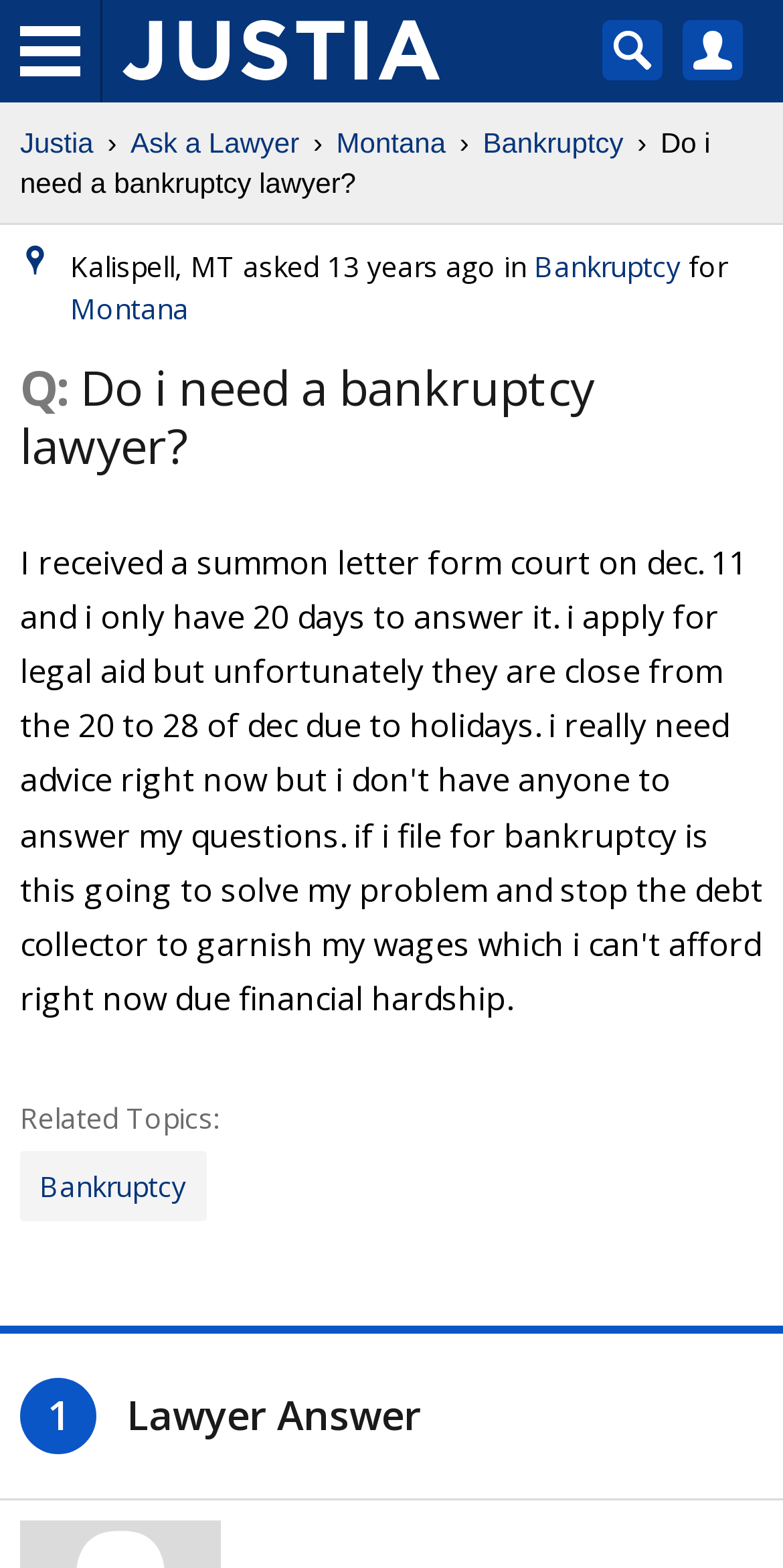Given the element description Ask a Lawyer, predict the bounding box coordinates for the UI element in the webpage screenshot. The format should be (top-left x, top-left y, bottom-right x, bottom-right y), and the values should be between 0 and 1.

[0.167, 0.078, 0.382, 0.104]